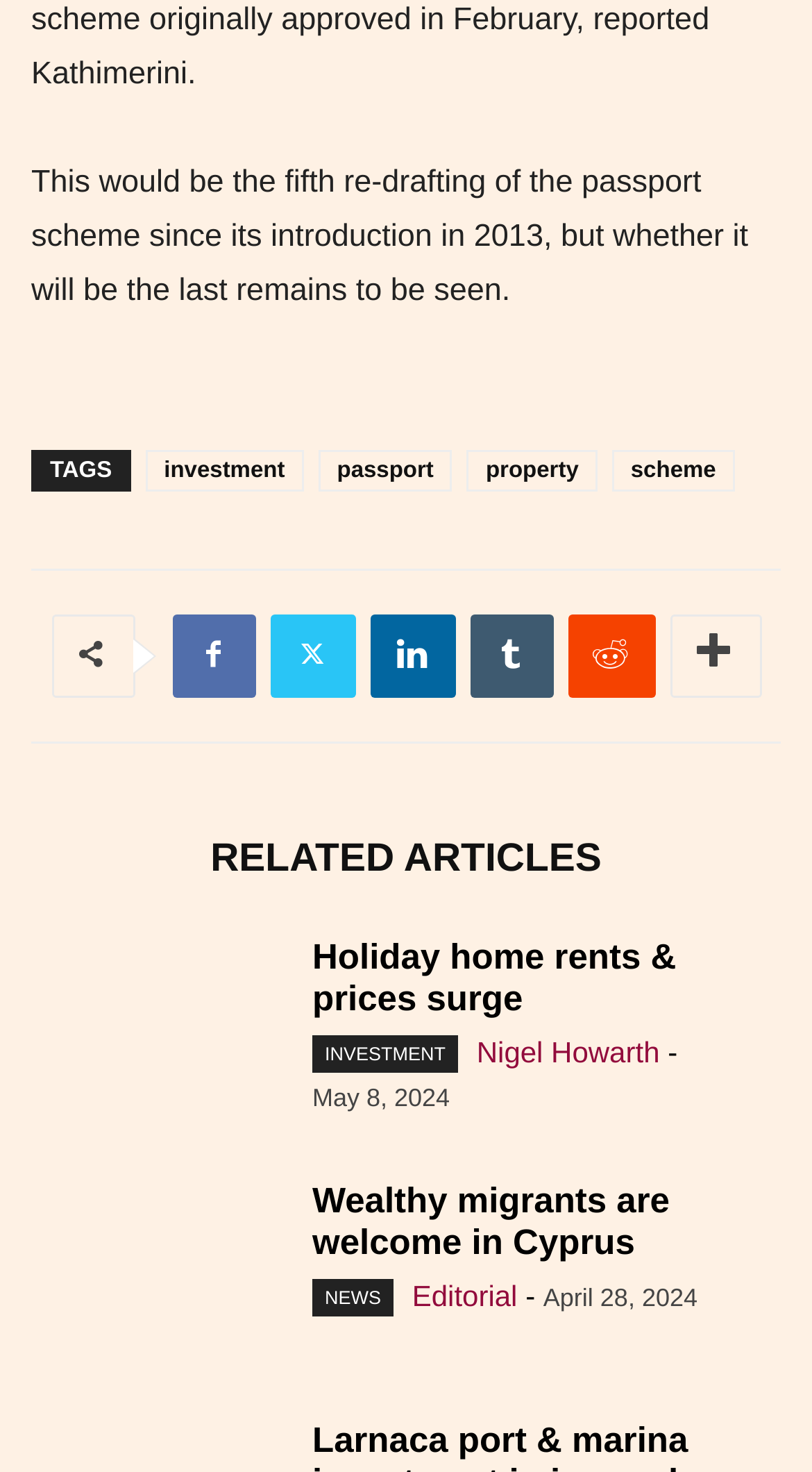Please identify the bounding box coordinates of the area I need to click to accomplish the following instruction: "Click on the 'NEWS' link".

[0.385, 0.869, 0.485, 0.894]